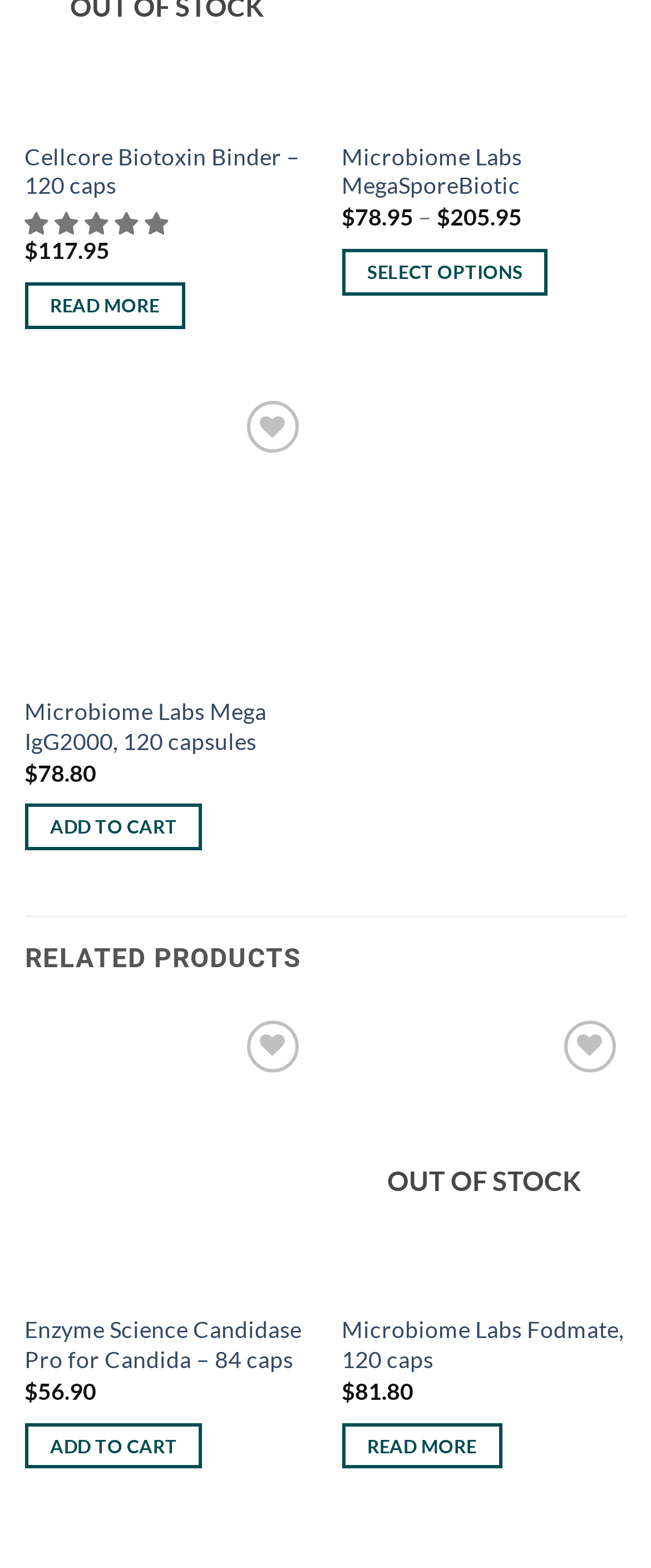Please pinpoint the bounding box coordinates for the region I should click to adhere to this instruction: "Click the 'Log In' button".

None